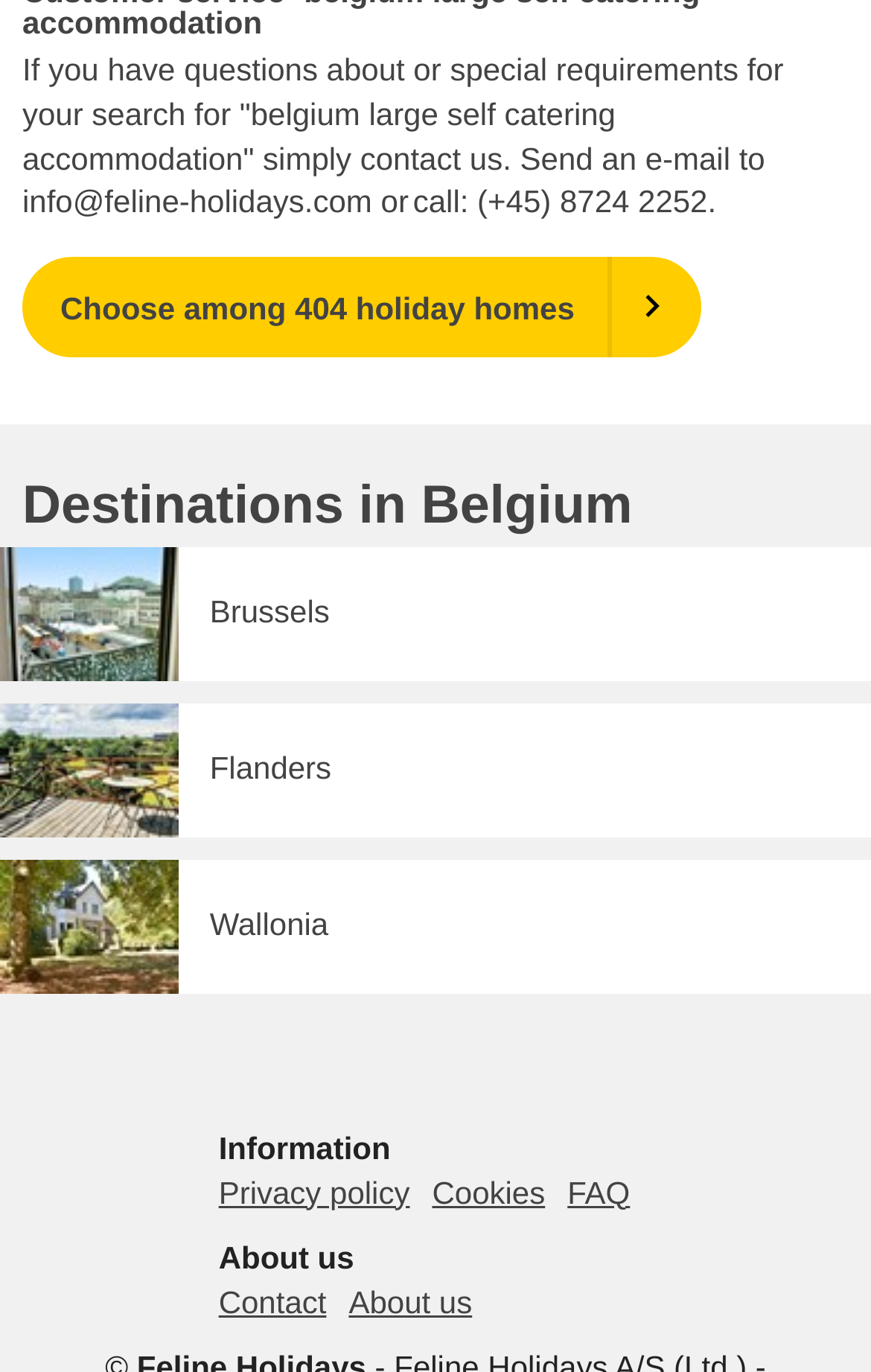How many holiday homes are available?
Using the image, elaborate on the answer with as much detail as possible.

The answer can be found by looking at the link 'Choose among 404 holiday homes' which is located at the top of the webpage, indicating the number of available holiday homes.